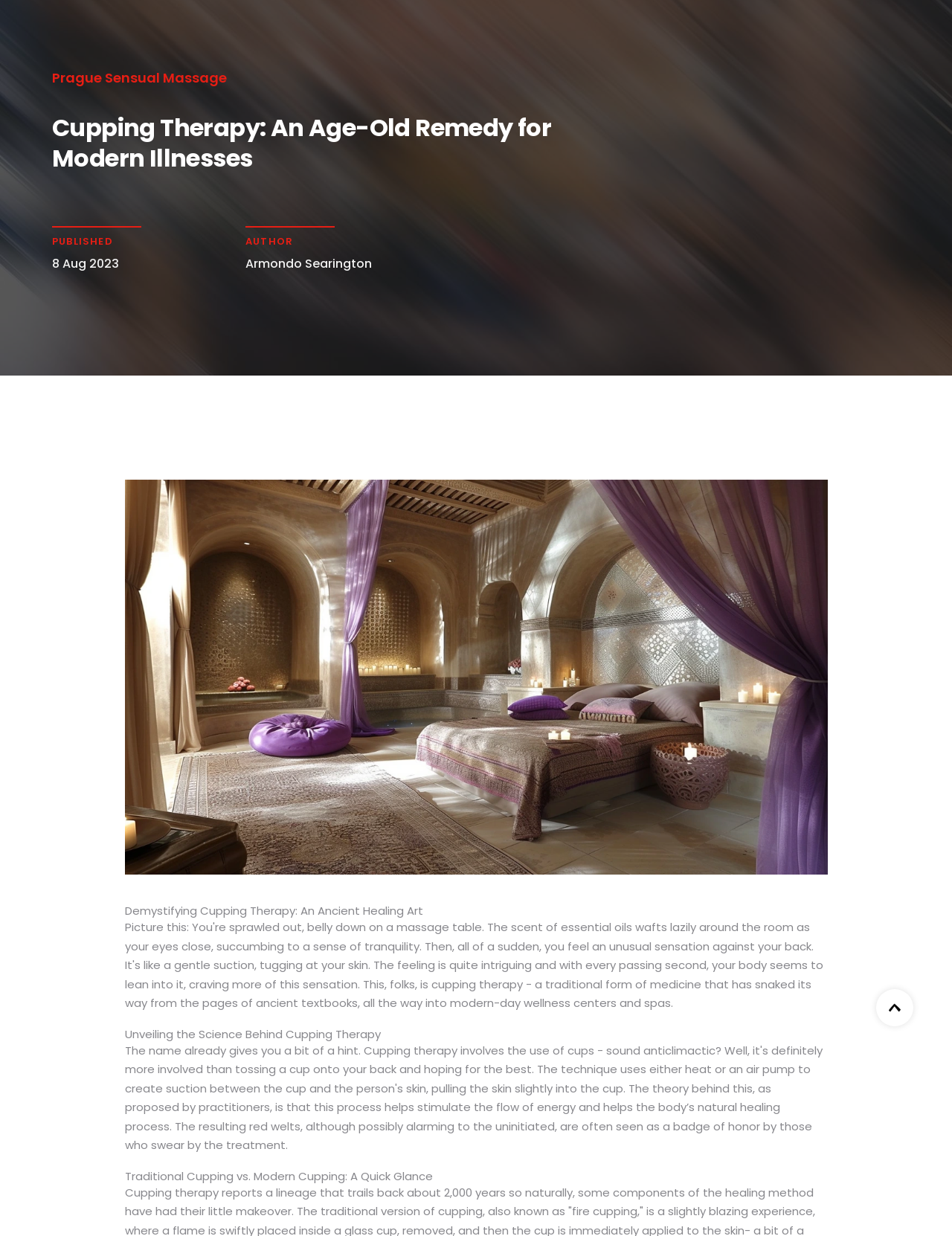Describe the entire webpage, focusing on both content and design.

The webpage is about Cupping Therapy, an ancient healing practice. At the top, there is a figure with a link to "Prague Sensual Massage" on the left side. Below this, a prominent heading "Cupping Therapy: An Age-Old Remedy for Modern Illnesses" is displayed. 

To the right of the heading, there are two sections with headers "PUBLISHED" and "AUTHOR", displaying the publication date "8 Aug 2023" and the author's name "Armondo Searington", respectively. 

A large image related to Cupping Therapy occupies a significant portion of the page, spanning from the top to the middle. Below the image, there are three headings: "Demystifying Cupping Therapy: An Ancient Healing Art", "Unveiling the Science Behind Cupping Therapy", and "Traditional Cupping vs. Modern Cupping: A Quick Glance", which are arranged in a vertical sequence. 

At the bottom right corner, there is a link with no descriptive text. Overall, the webpage appears to be an informative article about Cupping Therapy, with a focus on its history, science, and modern applications.